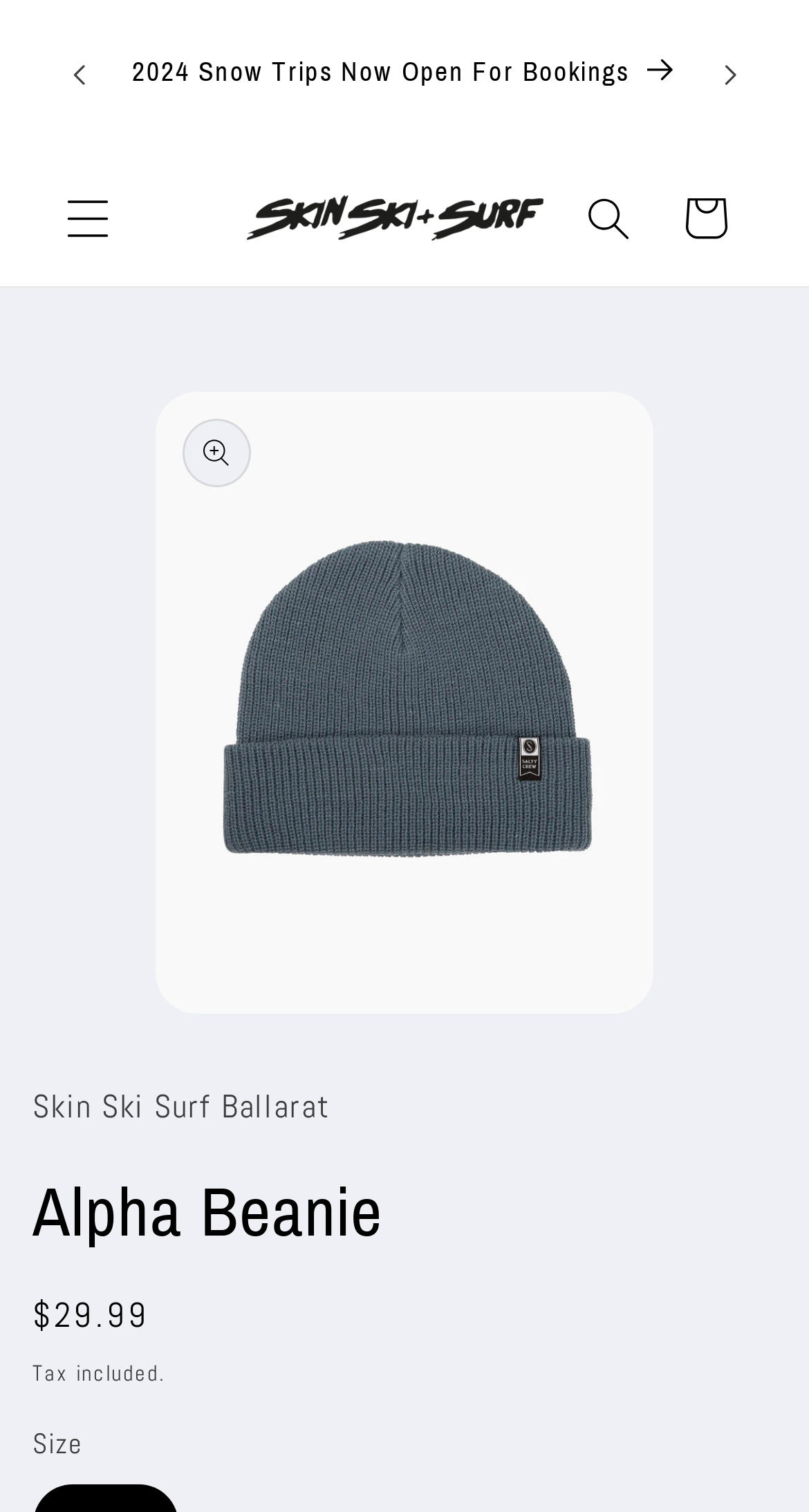Utilize the details in the image to thoroughly answer the following question: What is the default size of the Alpha Beanie?

I determined the default size of the Alpha Beanie by looking at the radio button element with the text '1SZ' which is checked, indicating it is the default size.